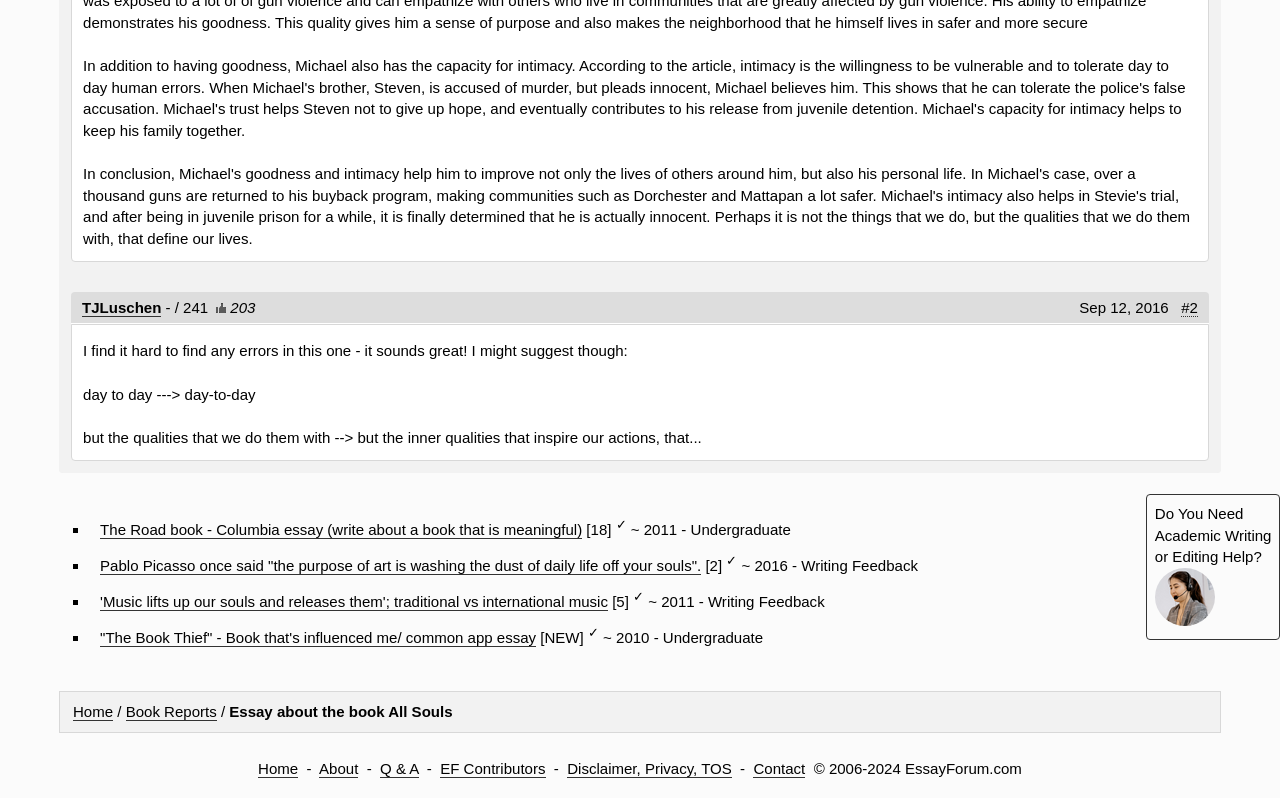Identify the bounding box coordinates for the UI element mentioned here: "Deutsch". Provide the coordinates as four float values between 0 and 1, i.e., [left, top, right, bottom].

None